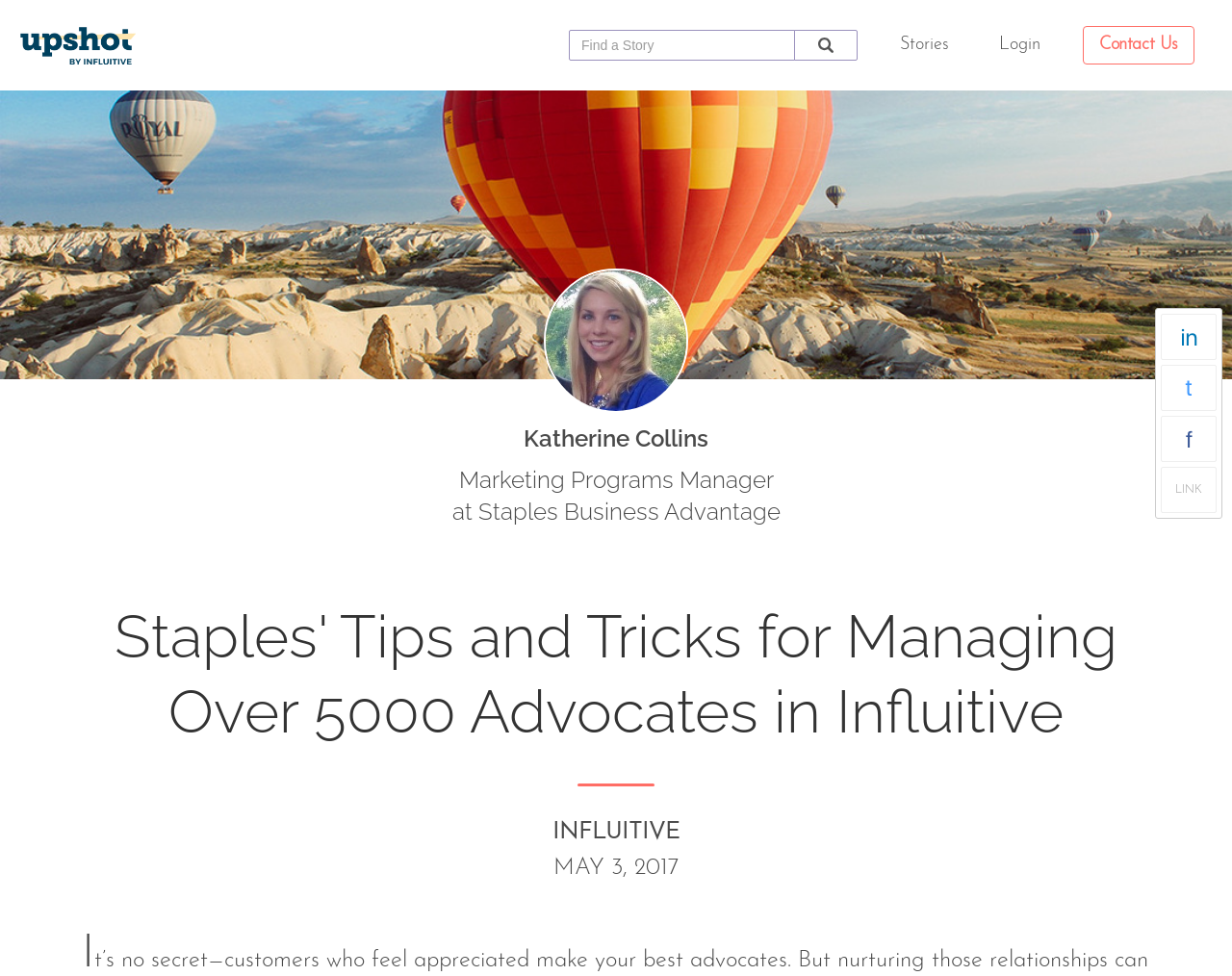Identify the coordinates of the bounding box for the element that must be clicked to accomplish the instruction: "Click on the link to learn more".

[0.942, 0.321, 0.988, 0.369]